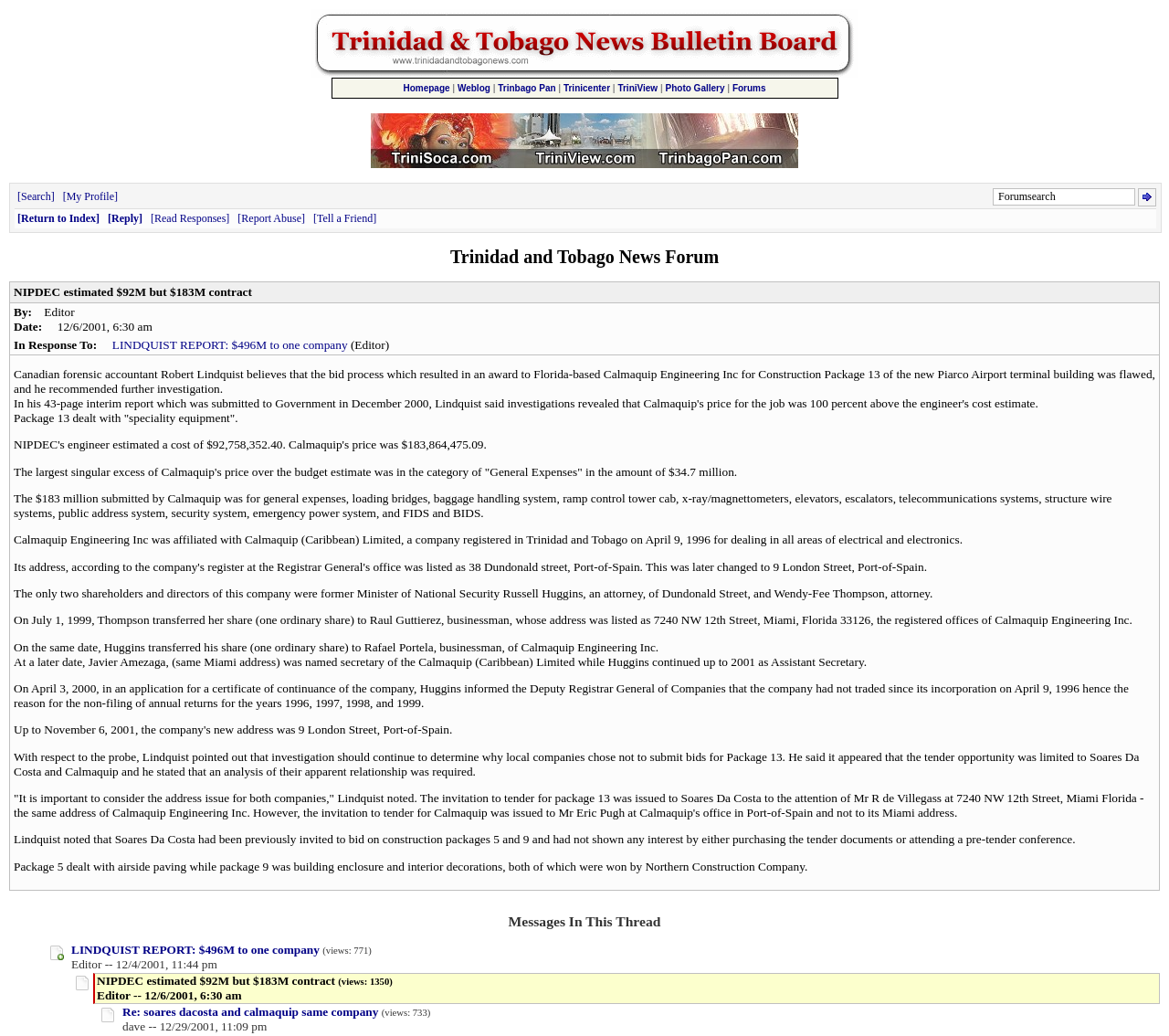Find the bounding box coordinates for the UI element that matches this description: "input value=" Forumsearch" name="Keywords" value="Forumsearch"".

[0.849, 0.182, 0.971, 0.198]